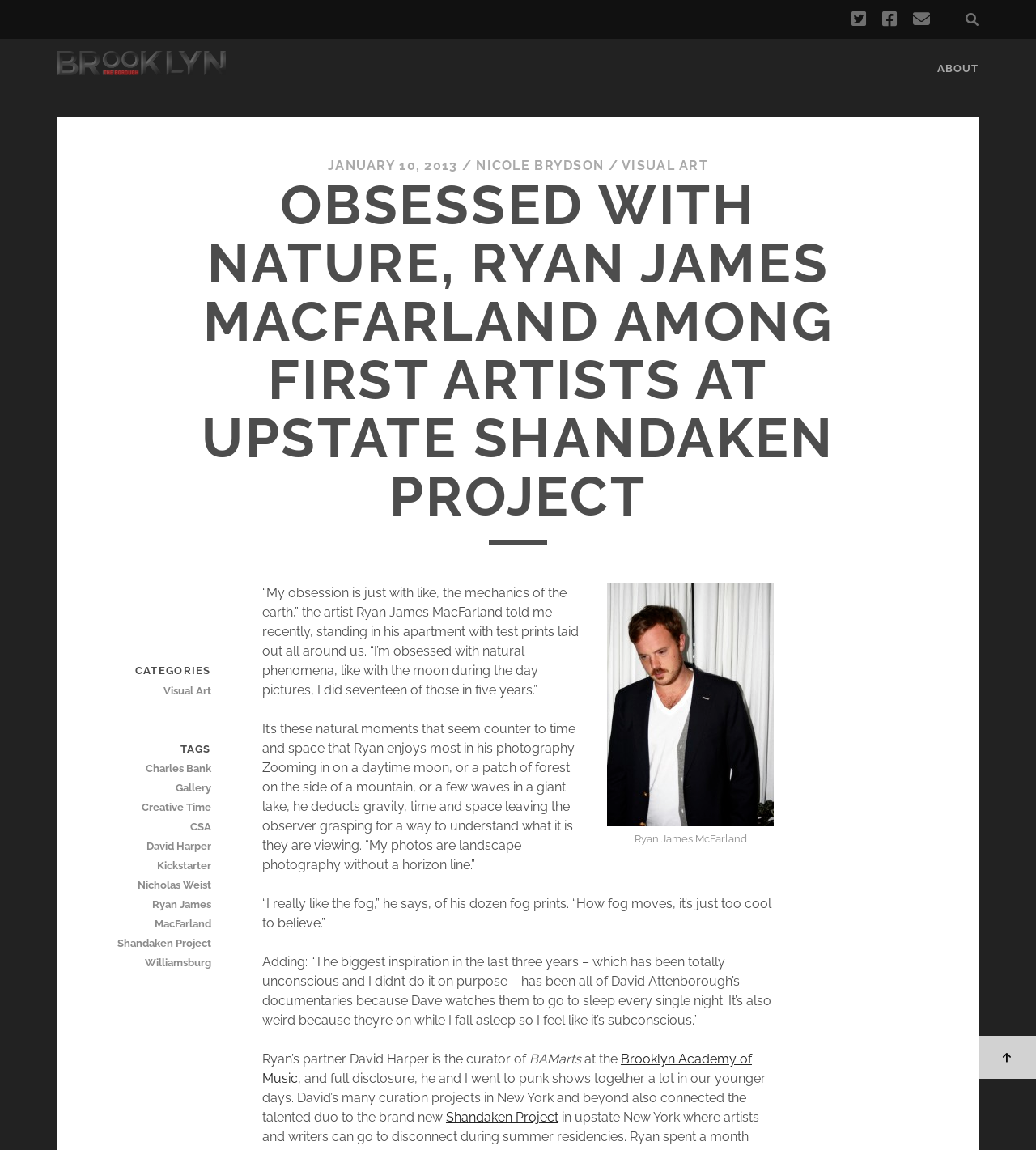Identify the bounding box for the given UI element using the description provided. Coordinates should be in the format (top-left x, top-left y, bottom-right x, bottom-right y) and must be between 0 and 1. Here is the description: Nicole Brydson

[0.46, 0.137, 0.583, 0.151]